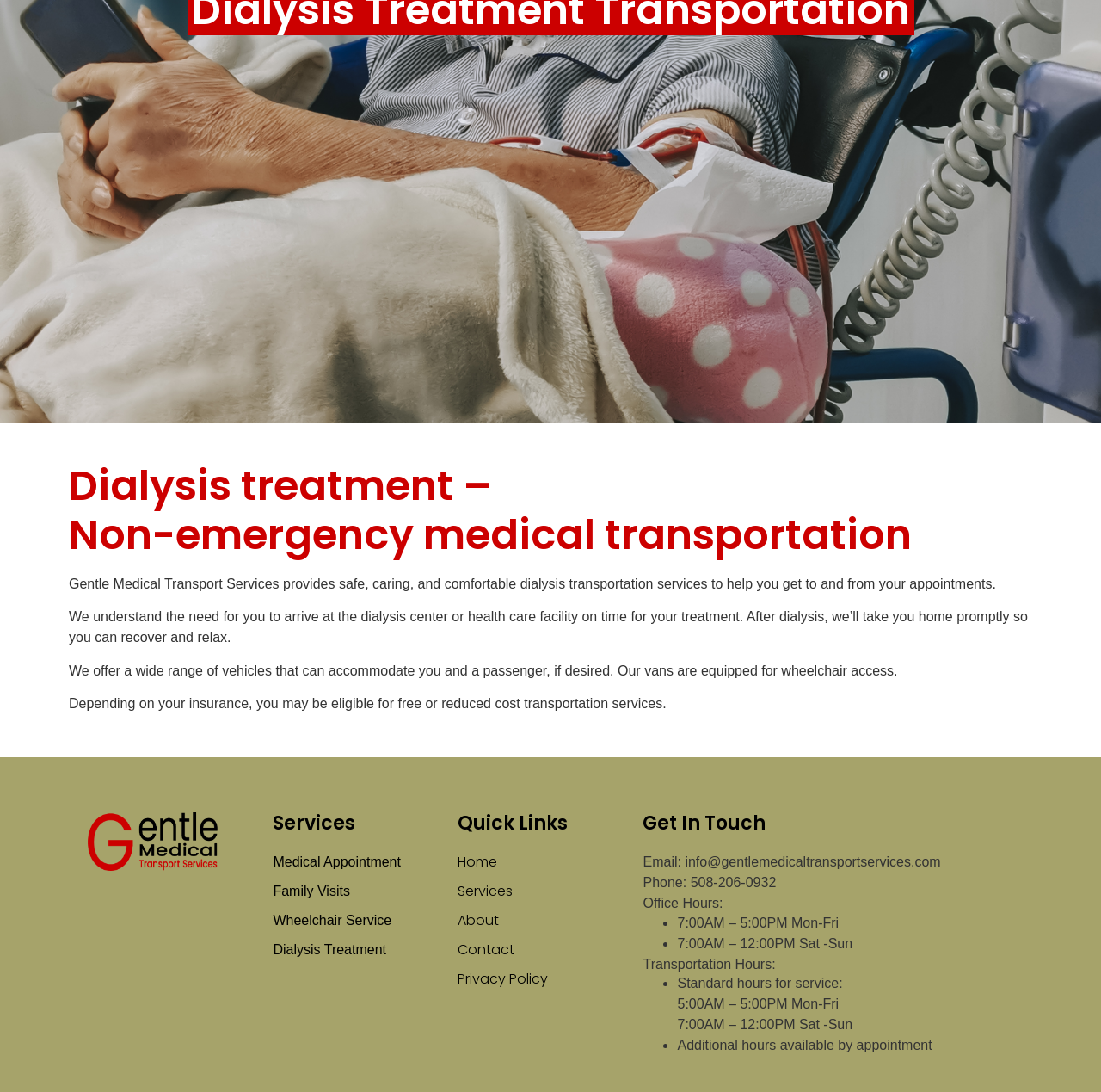Given the webpage screenshot and the description, determine the bounding box coordinates (top-left x, top-left y, bottom-right x, bottom-right y) that define the location of the UI element matching this description: Contact

[0.416, 0.861, 0.584, 0.88]